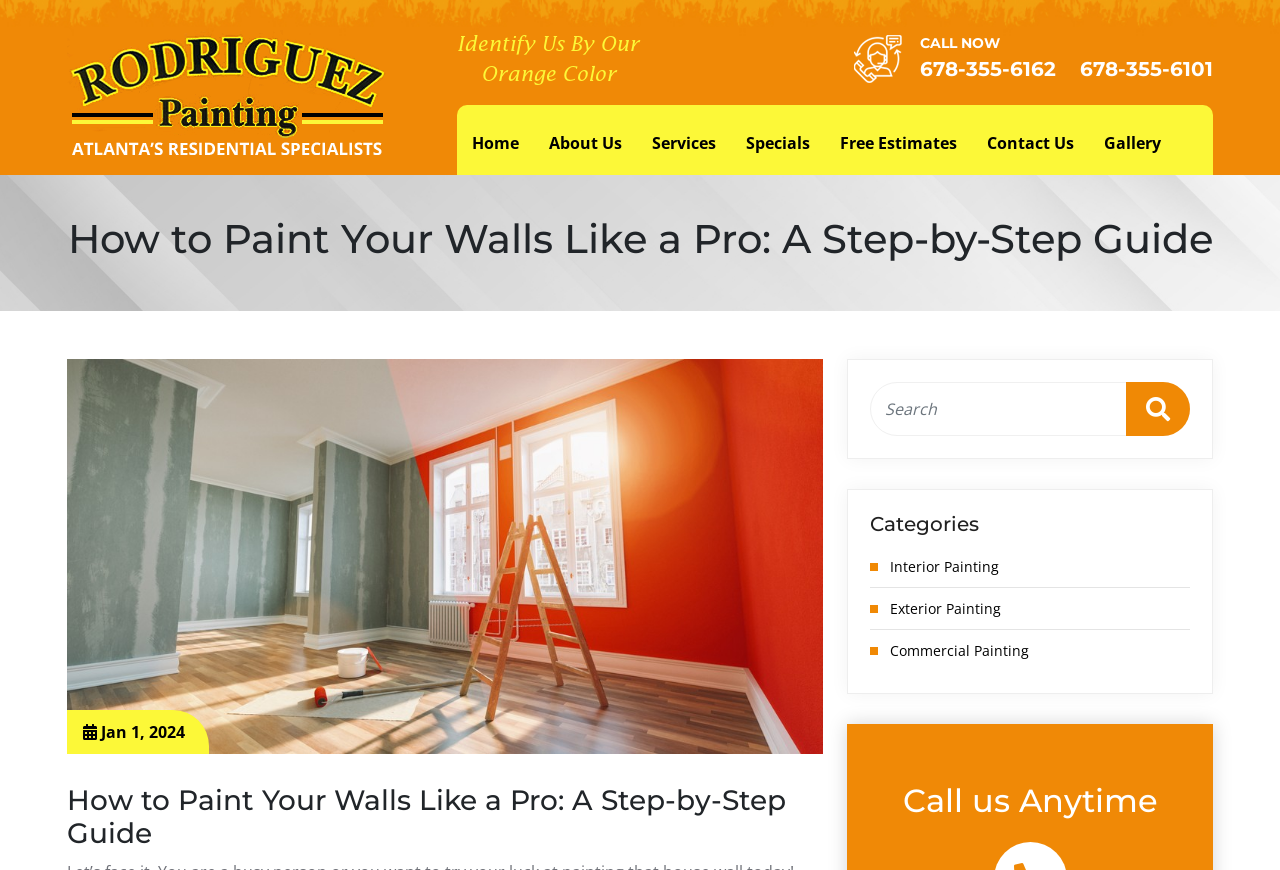Using the format (top-left x, top-left y, bottom-right x, bottom-right y), provide the bounding box coordinates for the described UI element. All values should be floating point numbers between 0 and 1: Services

[0.509, 0.121, 0.559, 0.201]